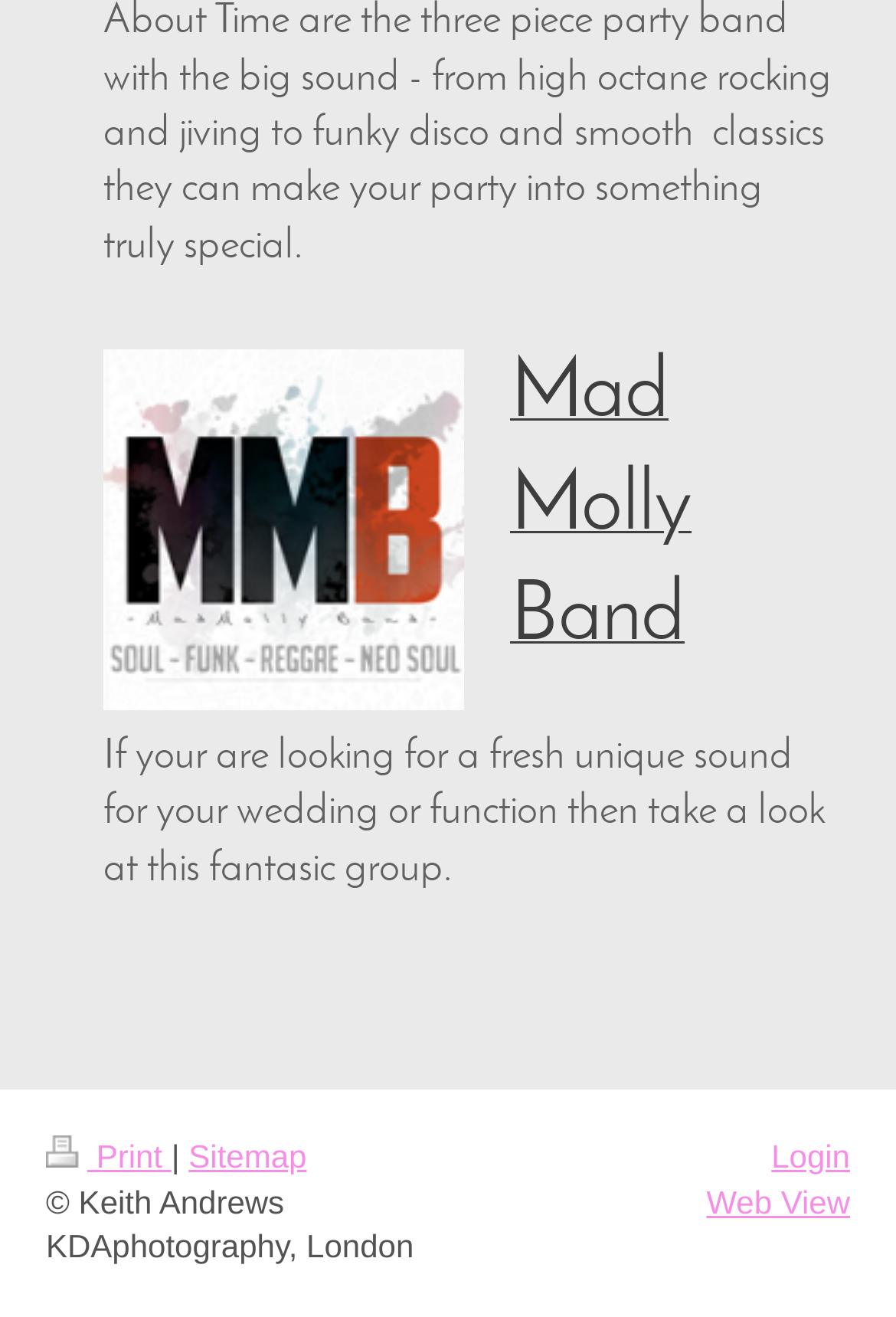What type of music does the band 'About Time' play?
Refer to the image and give a detailed response to the question.

The answer can be found in the StaticText element with the text 'About Time are the three piece party band with the big sound - from high octane rocking and jiving to funky disco and smooth classics...'. This element describes the type of music played by the band 'About Time'.